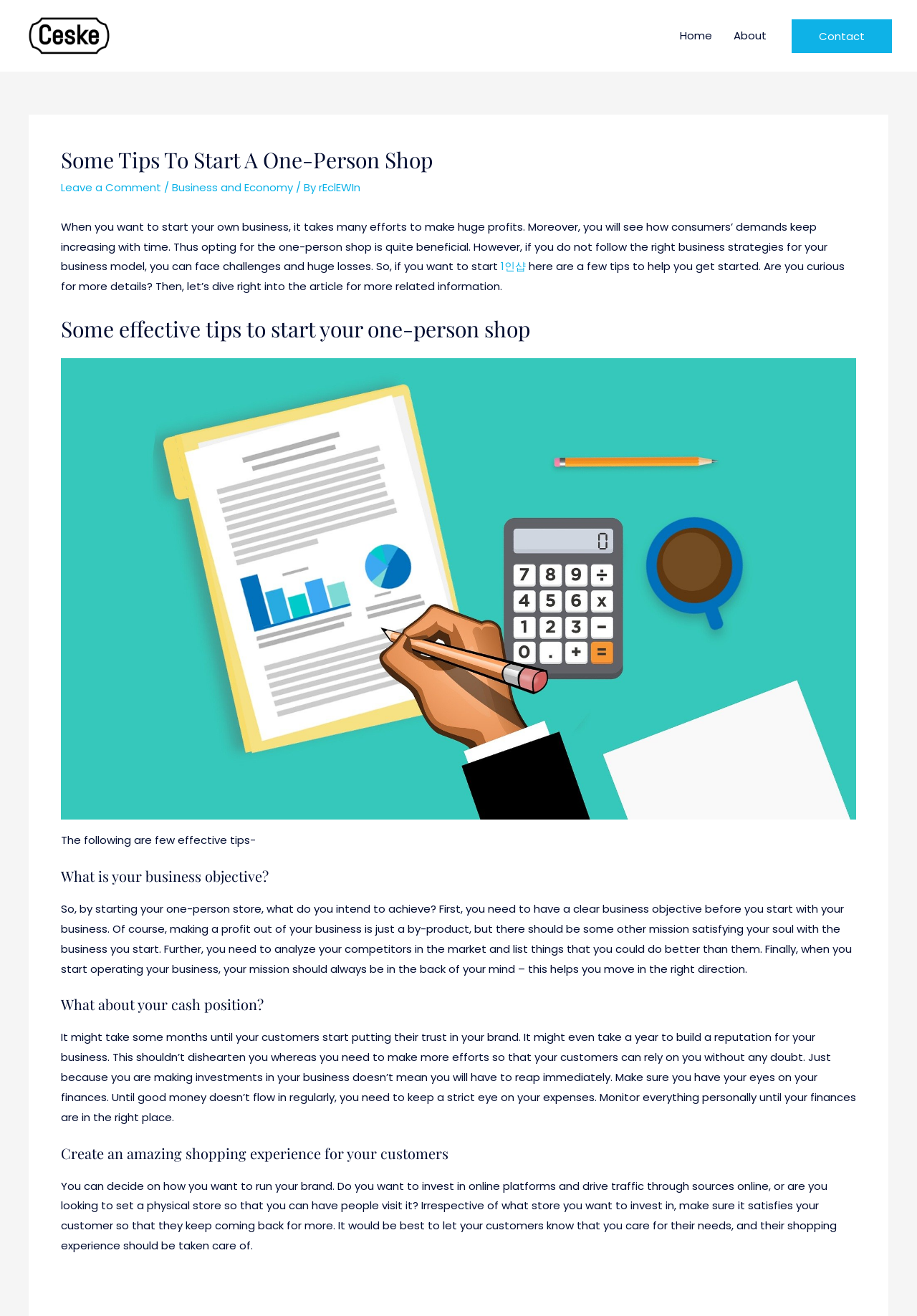Identify the bounding box for the given UI element using the description provided. Coordinates should be in the format (top-left x, top-left y, bottom-right x, bottom-right y) and must be between 0 and 1. Here is the description: Business and Economy

[0.188, 0.137, 0.32, 0.148]